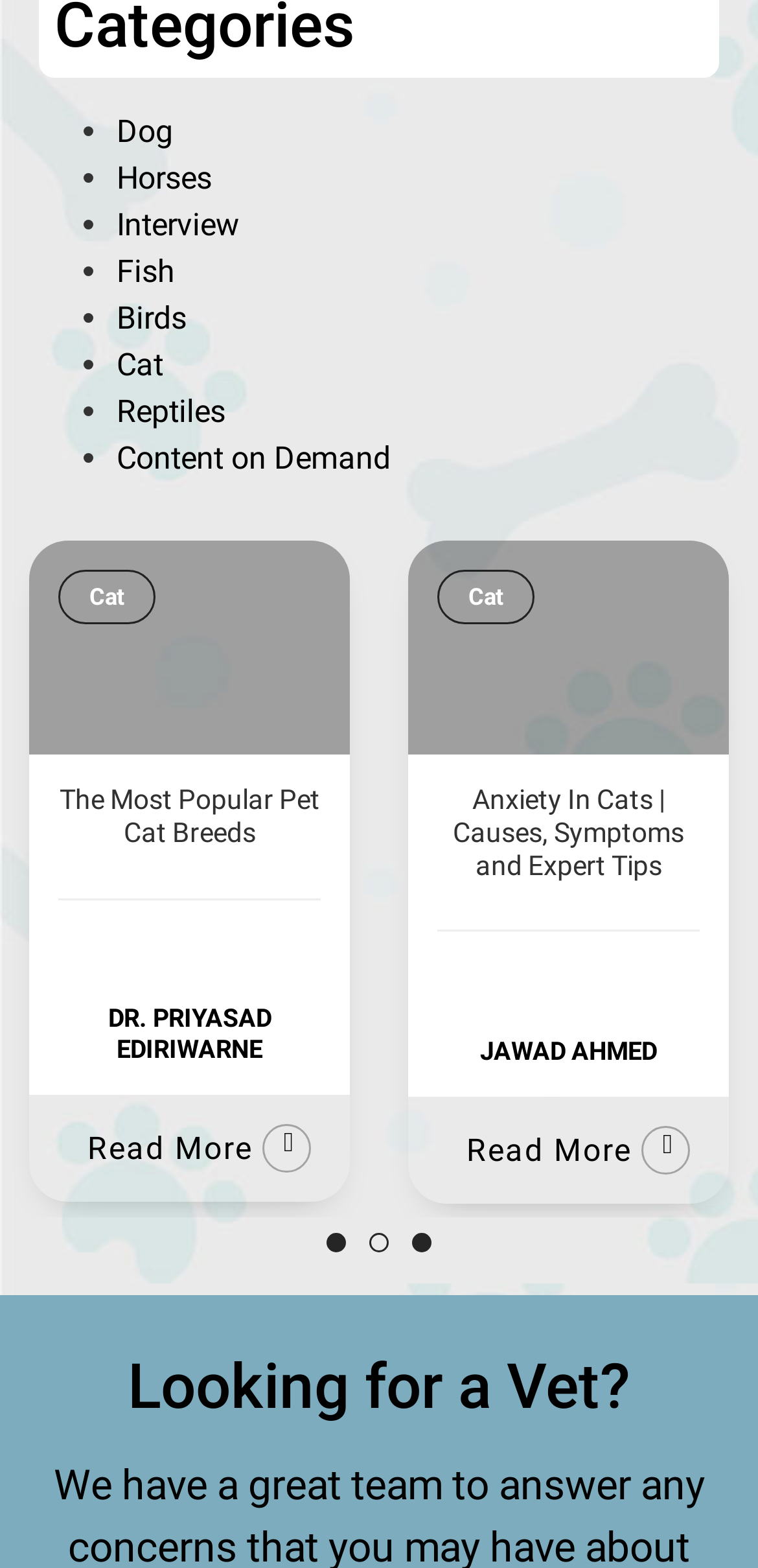What is the last item in the list?
Use the information from the screenshot to give a comprehensive response to the question.

The webpage has a list of items, and the last item in the list is 'Content on Demand', which is a link.